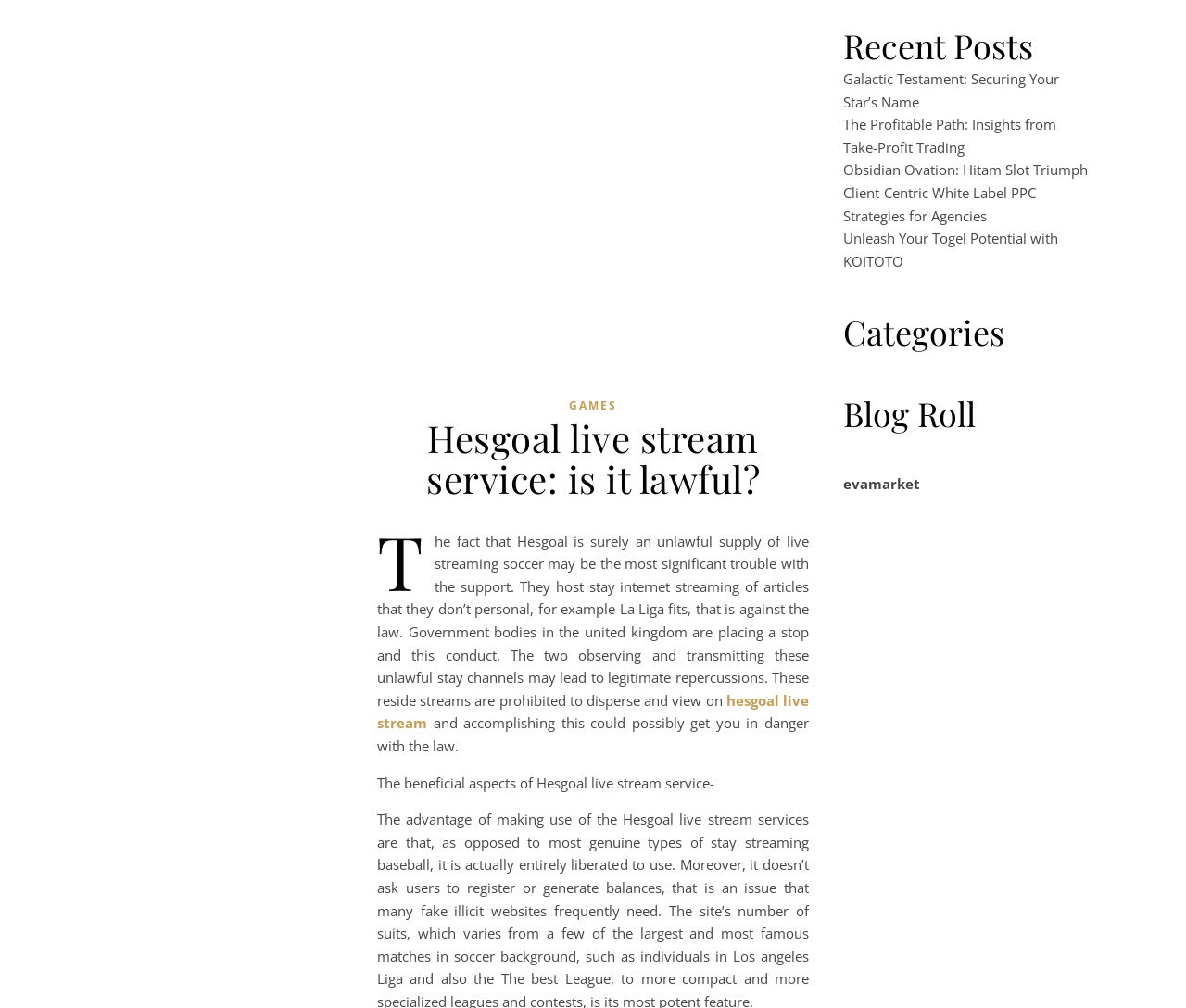Identify the bounding box coordinates for the UI element described as follows: Obsidian Ovation: Hitam Slot Triumph. Use the format (top-left x, top-left y, bottom-right x, bottom-right y) and ensure all values are floating point numbers between 0 and 1.

[0.711, 0.159, 0.917, 0.178]